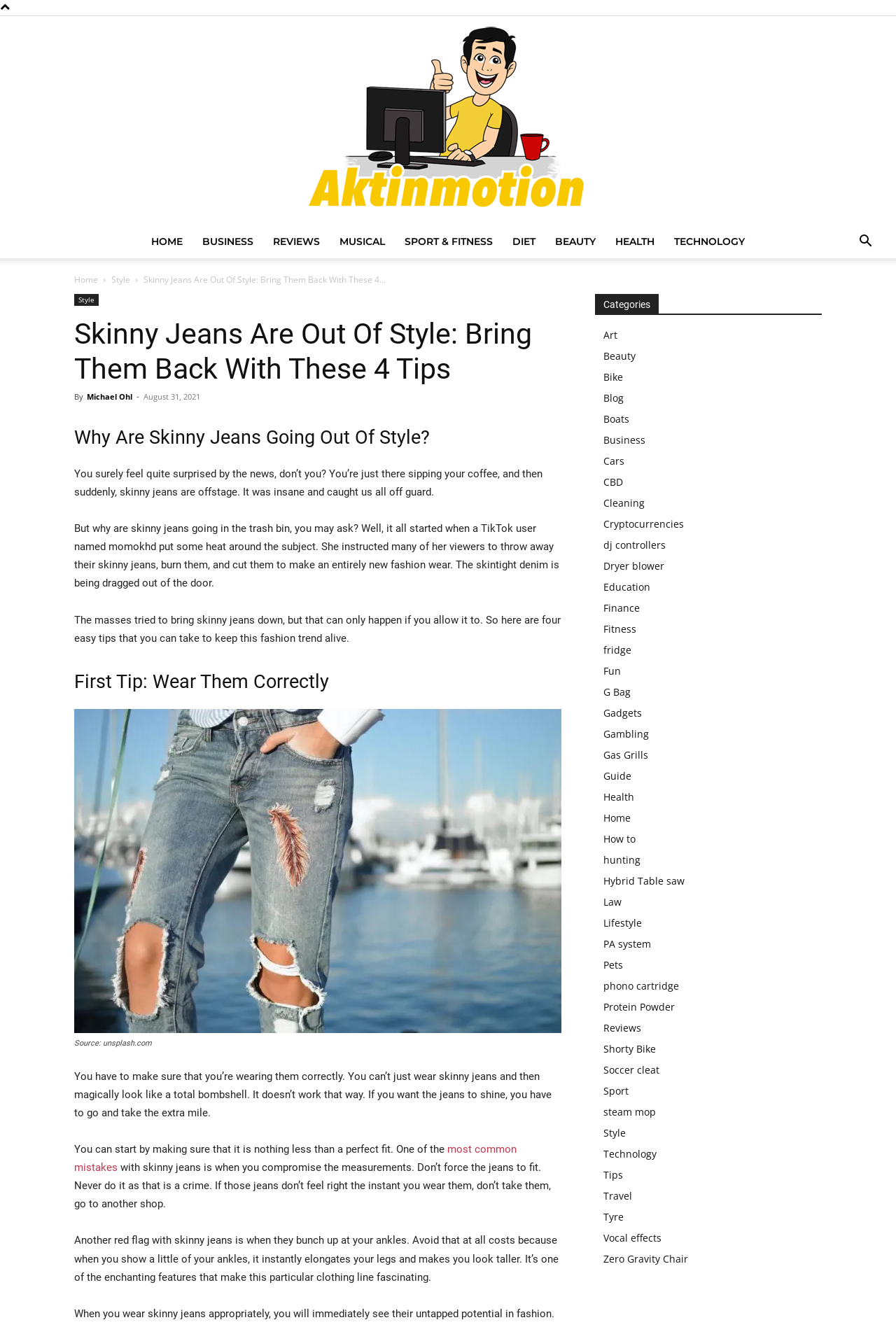Locate the coordinates of the bounding box for the clickable region that fulfills this instruction: "Click on Facebook".

None